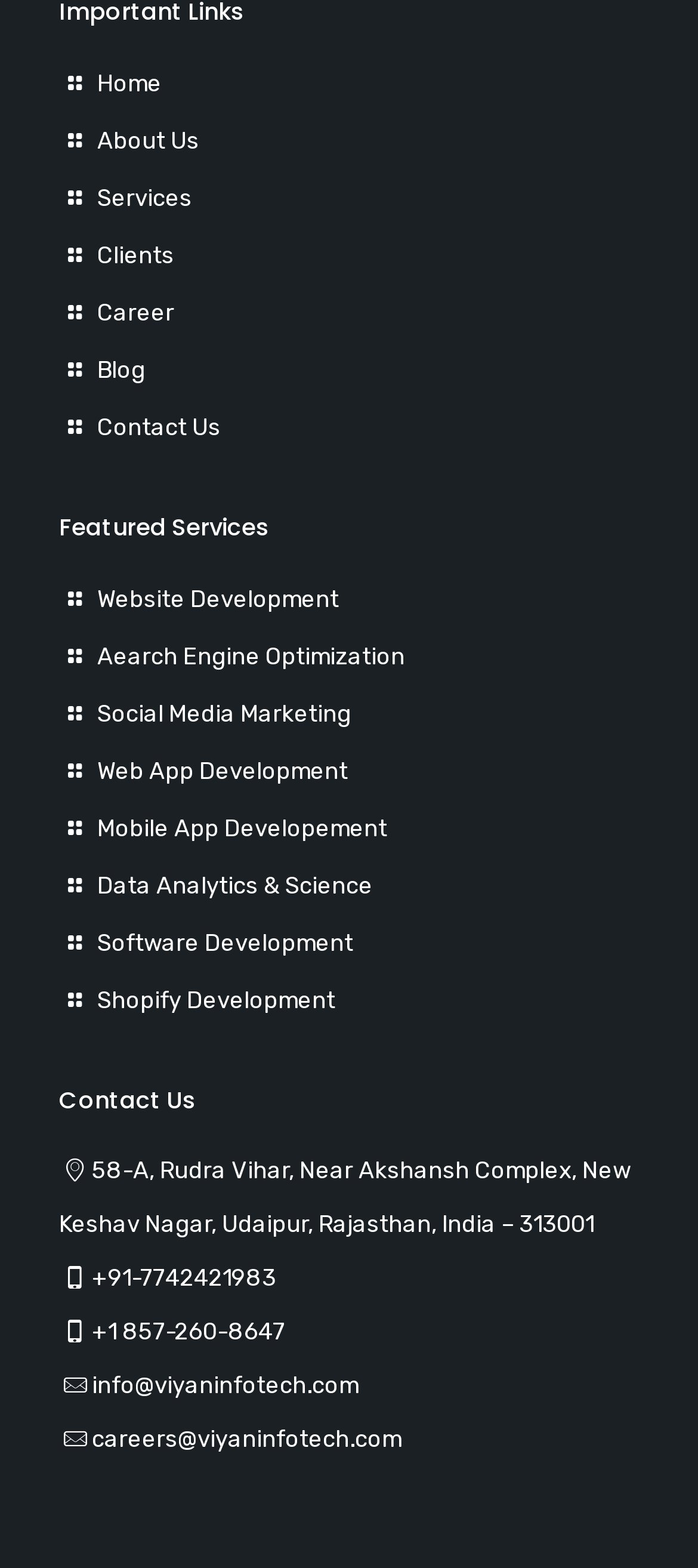Answer the question below in one word or phrase:
How many ways are there to contact the company?

4